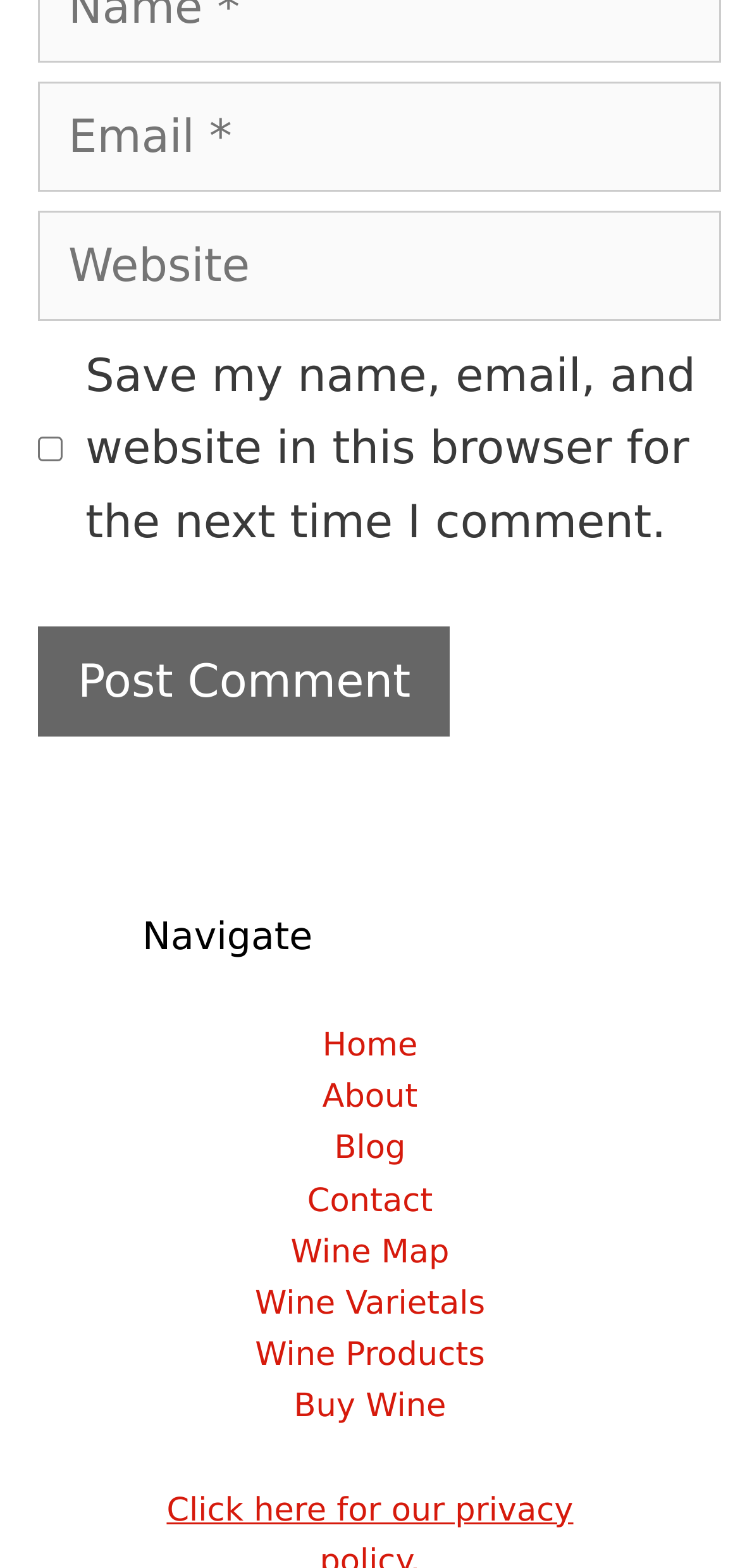Locate the bounding box coordinates of the clickable element to fulfill the following instruction: "Input website URL". Provide the coordinates as four float numbers between 0 and 1 in the format [left, top, right, bottom].

[0.051, 0.134, 0.974, 0.204]